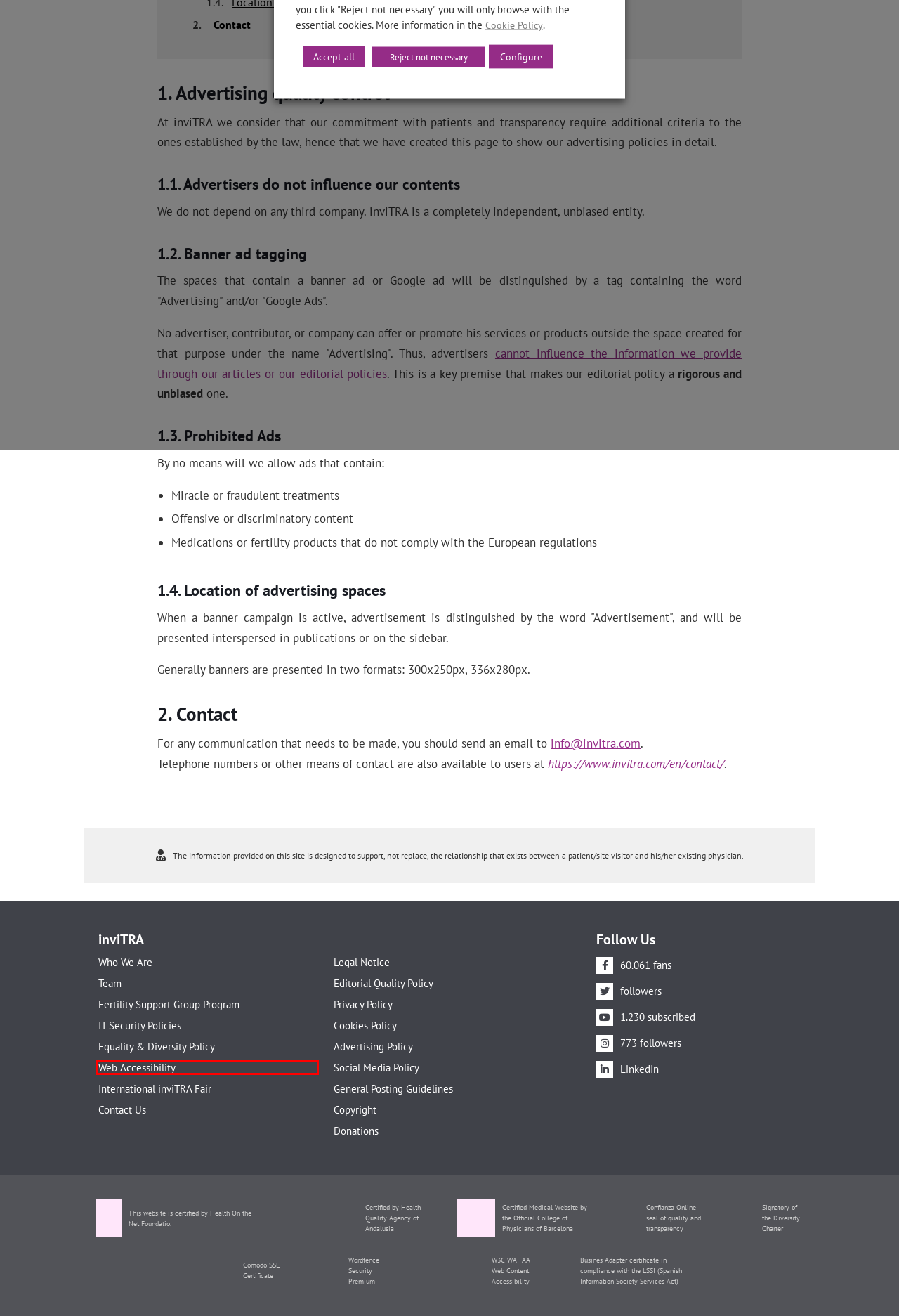Consider the screenshot of a webpage with a red bounding box and select the webpage description that best describes the new page that appears after clicking the element inside the red box. Here are the candidates:
A. Información de la entidad adherida
B. Contact Us - inviTRA
C. Equality & Diversity Policy - inviTRA
D. Web Accessibility Initiatives - inviTRA
E. Medical Team & Project Management - inviTRA
F. Legal Notice - inviTRA
G. Facilities & Computer Security Policies - inviTRA
H. Cookies Policy - inviTRA

D